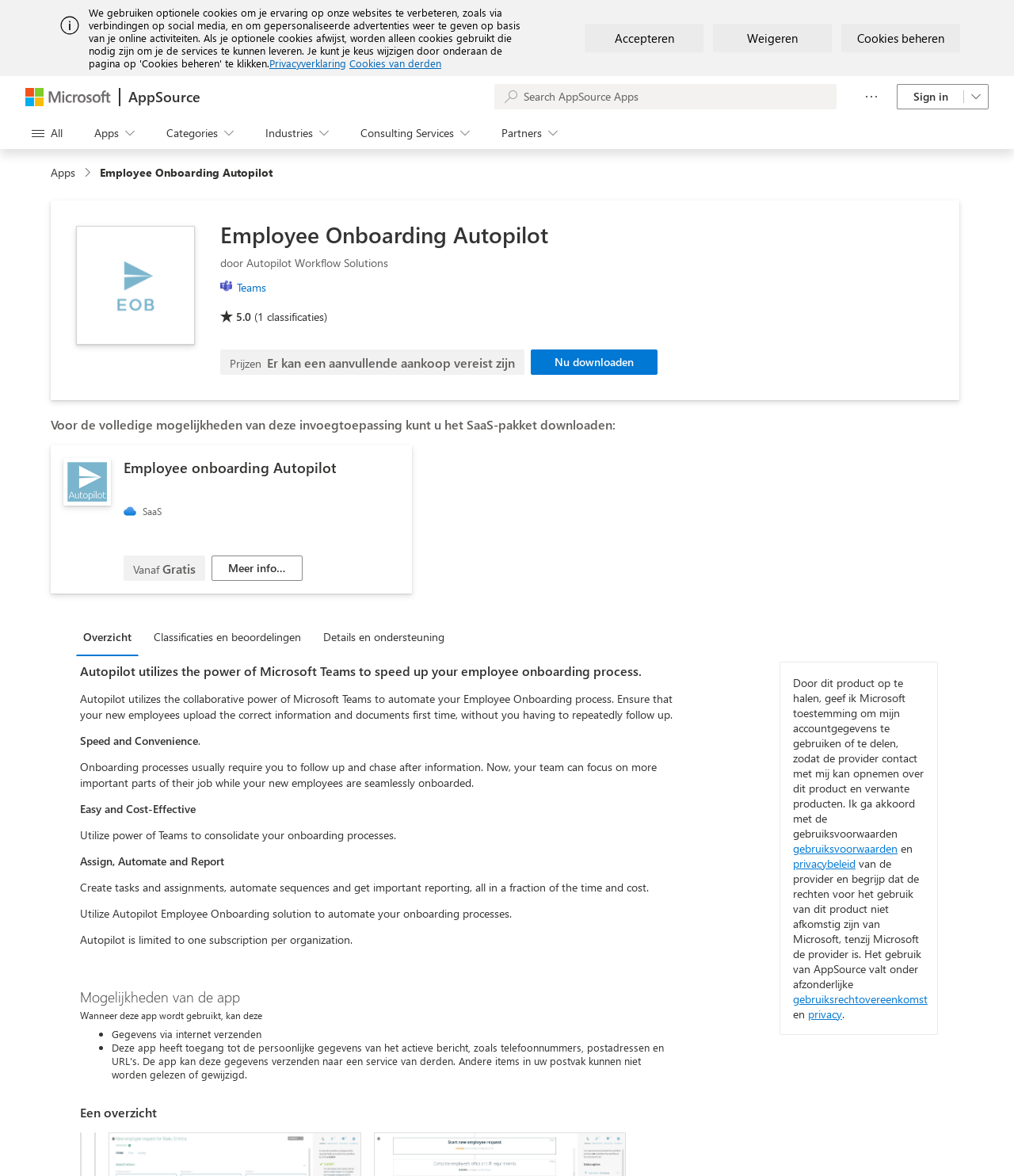Locate the bounding box coordinates of the clickable region to complete the following instruction: "Download now."

[0.523, 0.297, 0.648, 0.319]